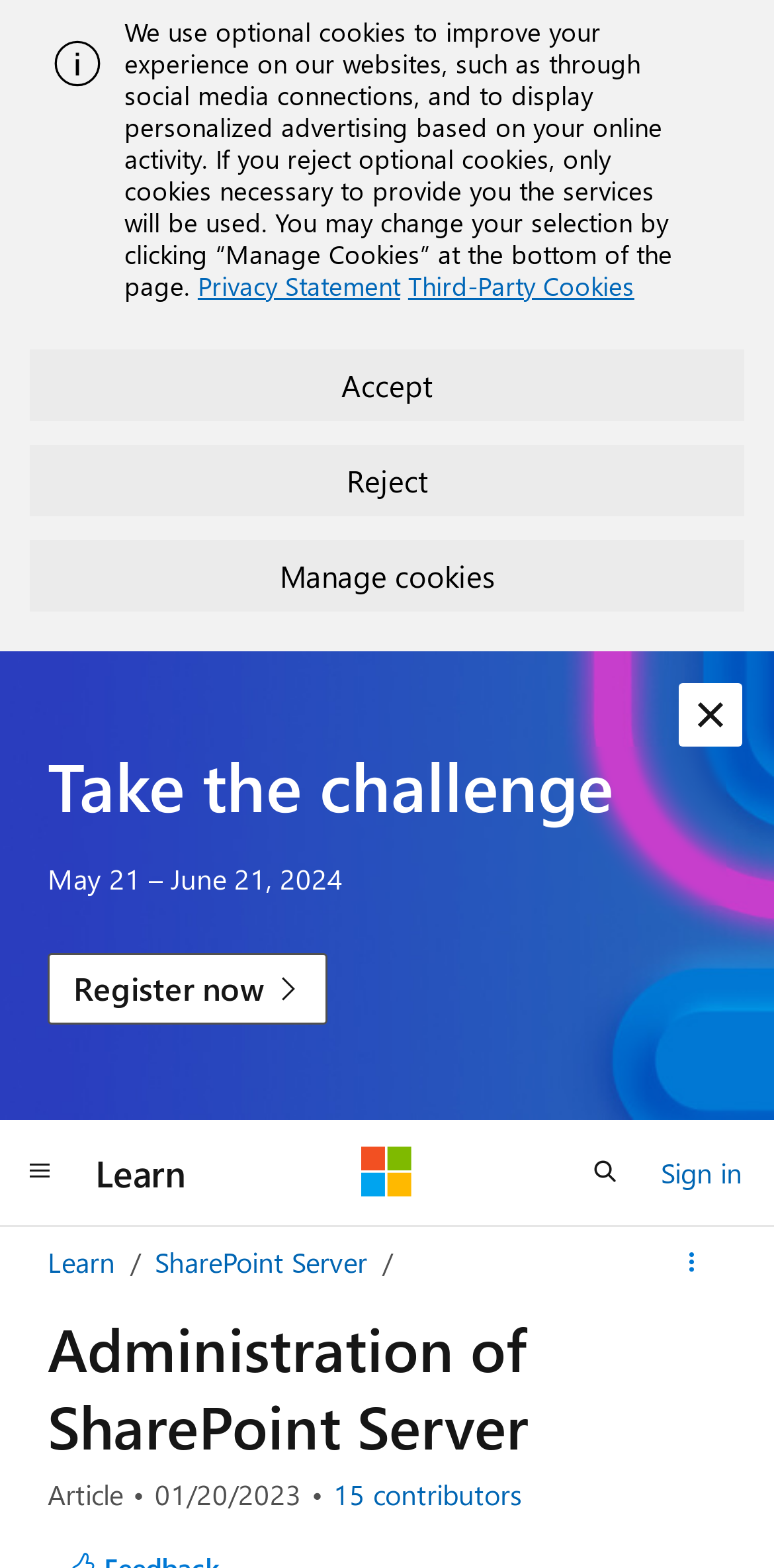Pinpoint the bounding box coordinates of the clickable area necessary to execute the following instruction: "Dismiss the alert". The coordinates should be given as four float numbers between 0 and 1, namely [left, top, right, bottom].

[0.877, 0.436, 0.959, 0.476]